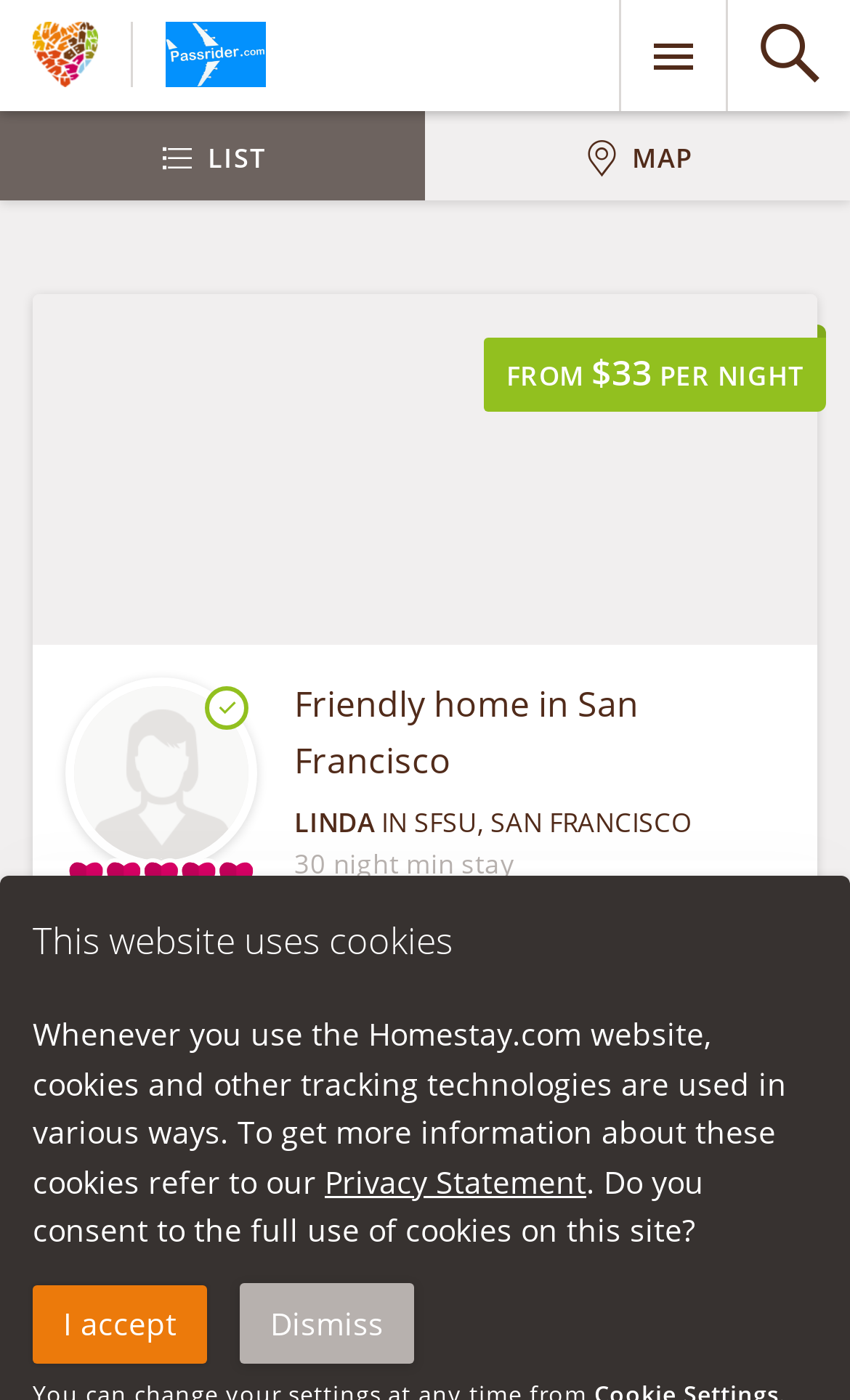Highlight the bounding box coordinates of the element that should be clicked to carry out the following instruction: "Click the Homestay.com logo". The coordinates must be given as four float numbers ranging from 0 to 1, i.e., [left, top, right, bottom].

[0.038, 0.016, 0.115, 0.062]